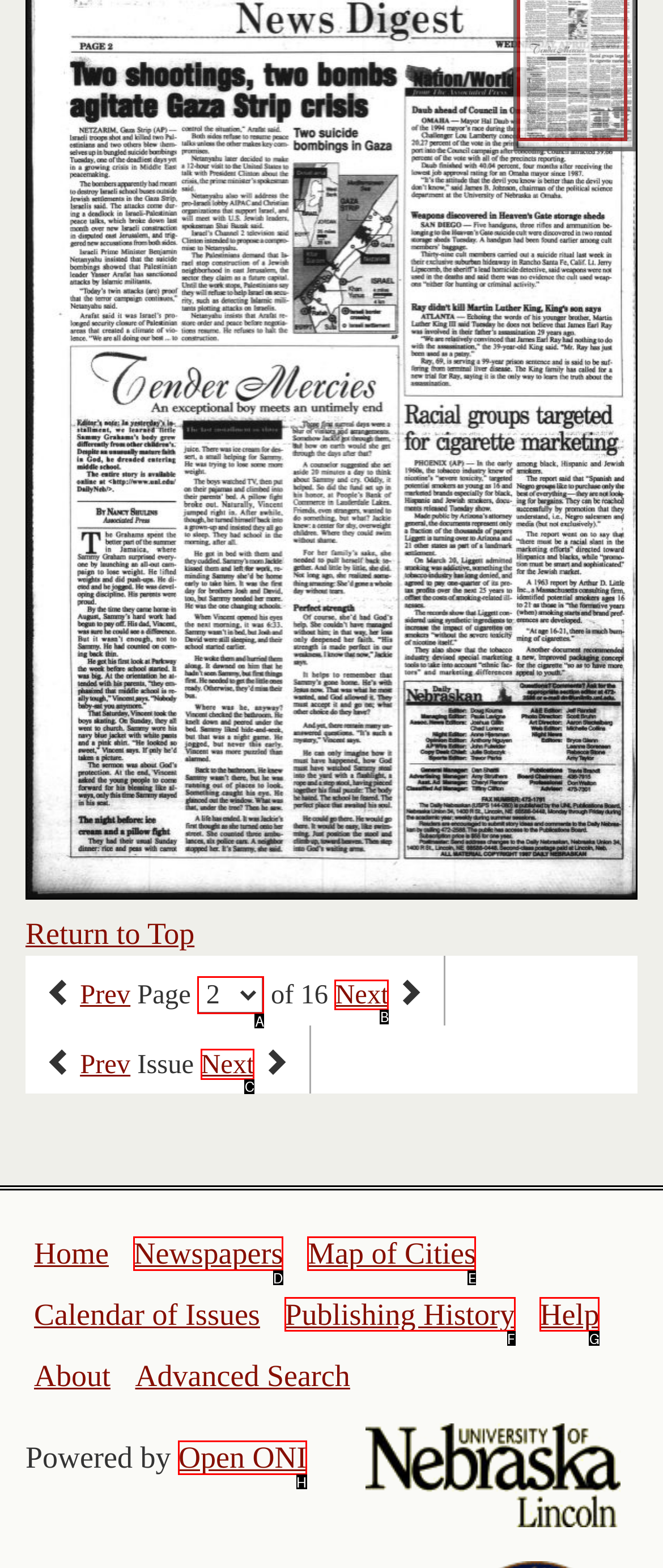Select the right option to accomplish this task: Go to the next page. Reply with the letter corresponding to the correct UI element.

B